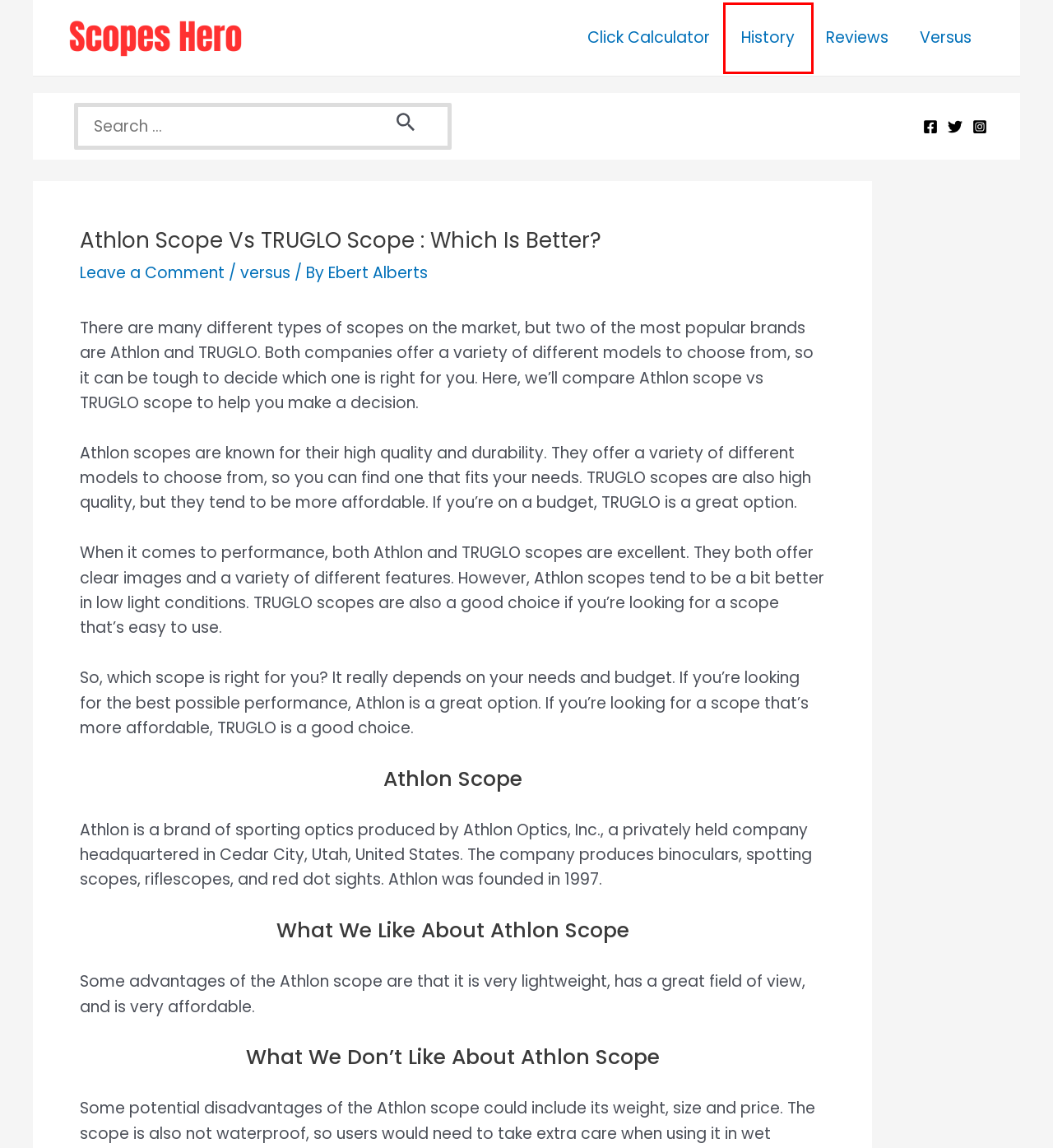You have a screenshot showing a webpage with a red bounding box highlighting an element. Choose the webpage description that best fits the new webpage after clicking the highlighted element. The descriptions are:
A. Scopes Hero – The Ultimate Scopes Solutions
B. Scope Click Calculator – Scopes Hero
C. Ebert Alberts – Scopes Hero
D. About Me – Scopes Hero
E. Reviews – Scopes Hero
F. History – Scopes Hero
G. Privacy Policy – Scopes Hero
H. versus – Scopes Hero

F